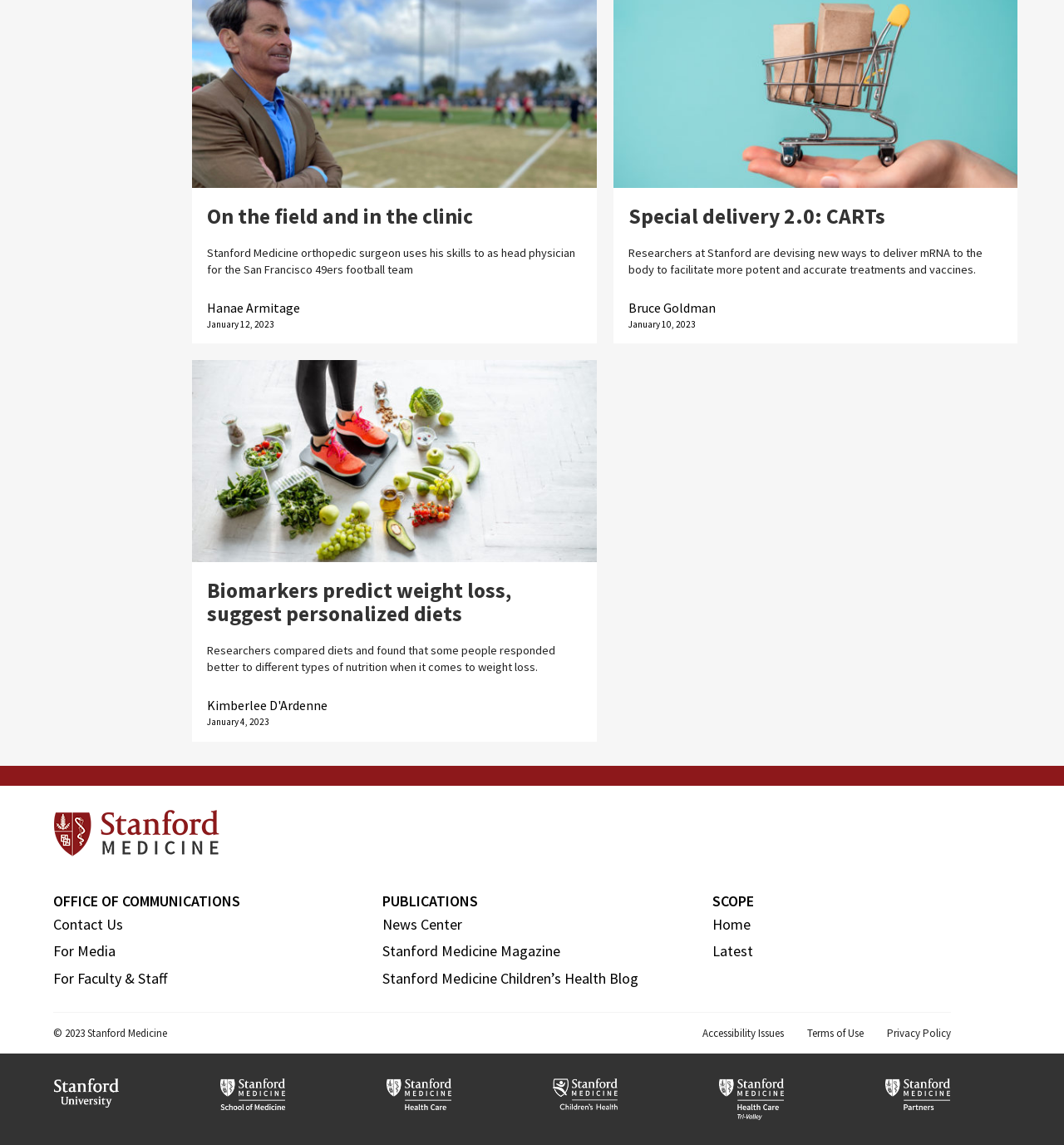Answer the following inquiry with a single word or phrase:
What is the profession of the person mentioned in the first article?

Orthopedic surgeon